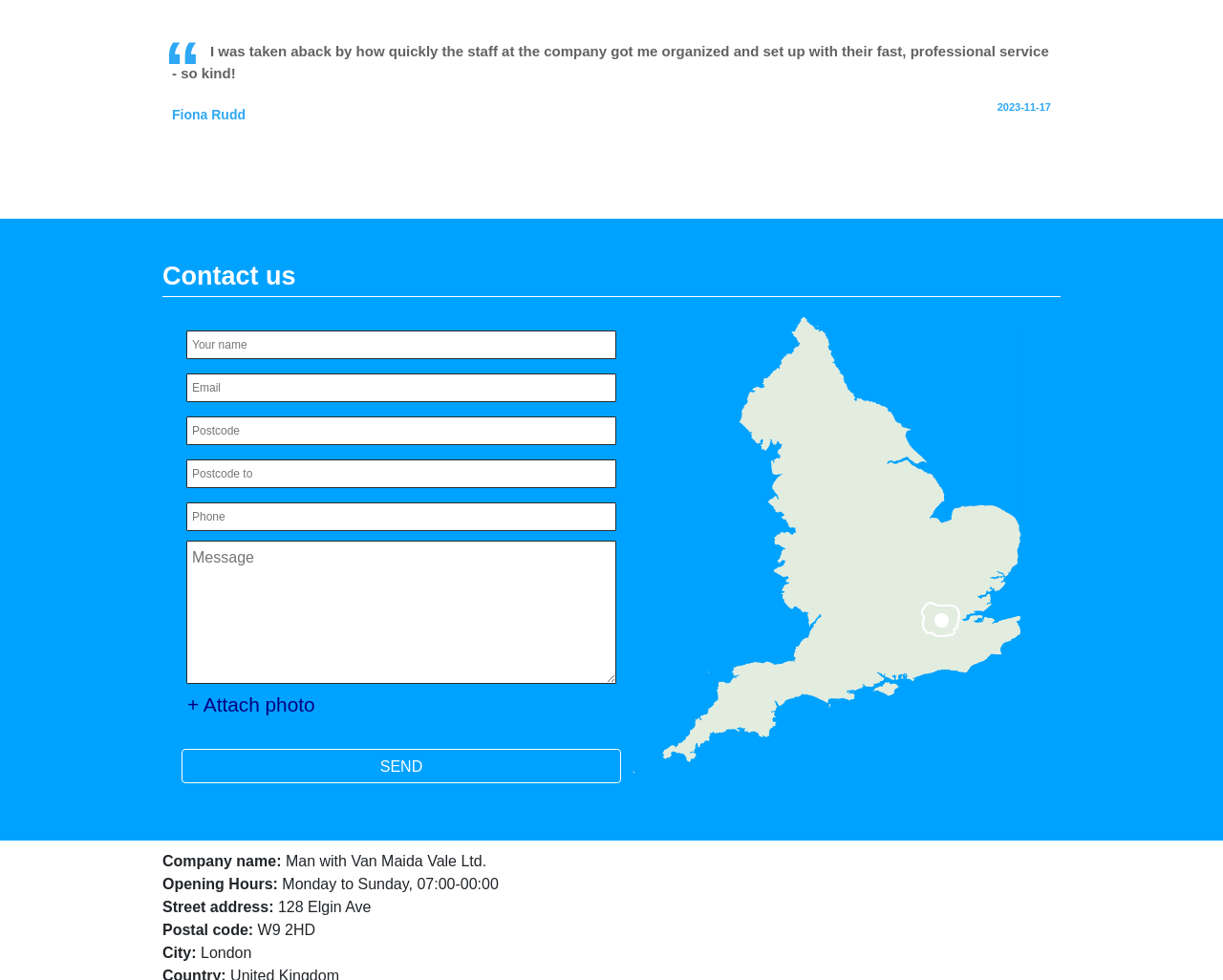Please identify the bounding box coordinates of the clickable area that will fulfill the following instruction: "Enter your postcode". The coordinates should be in the format of four float numbers between 0 and 1, i.e., [left, top, right, bottom].

[0.152, 0.425, 0.504, 0.454]